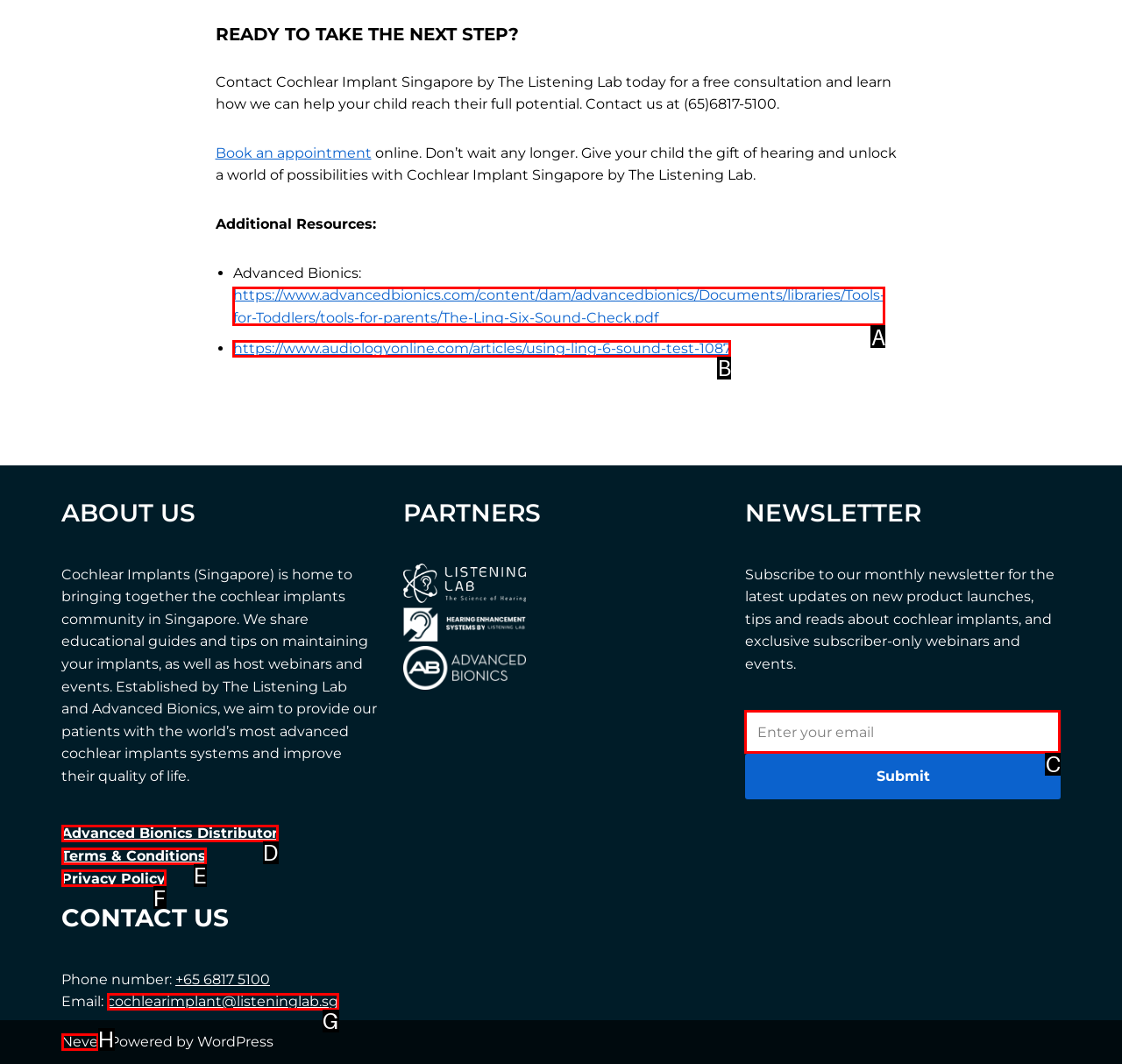Tell me which one HTML element I should click to complete the following task: Subscribe to the newsletter Answer with the option's letter from the given choices directly.

C